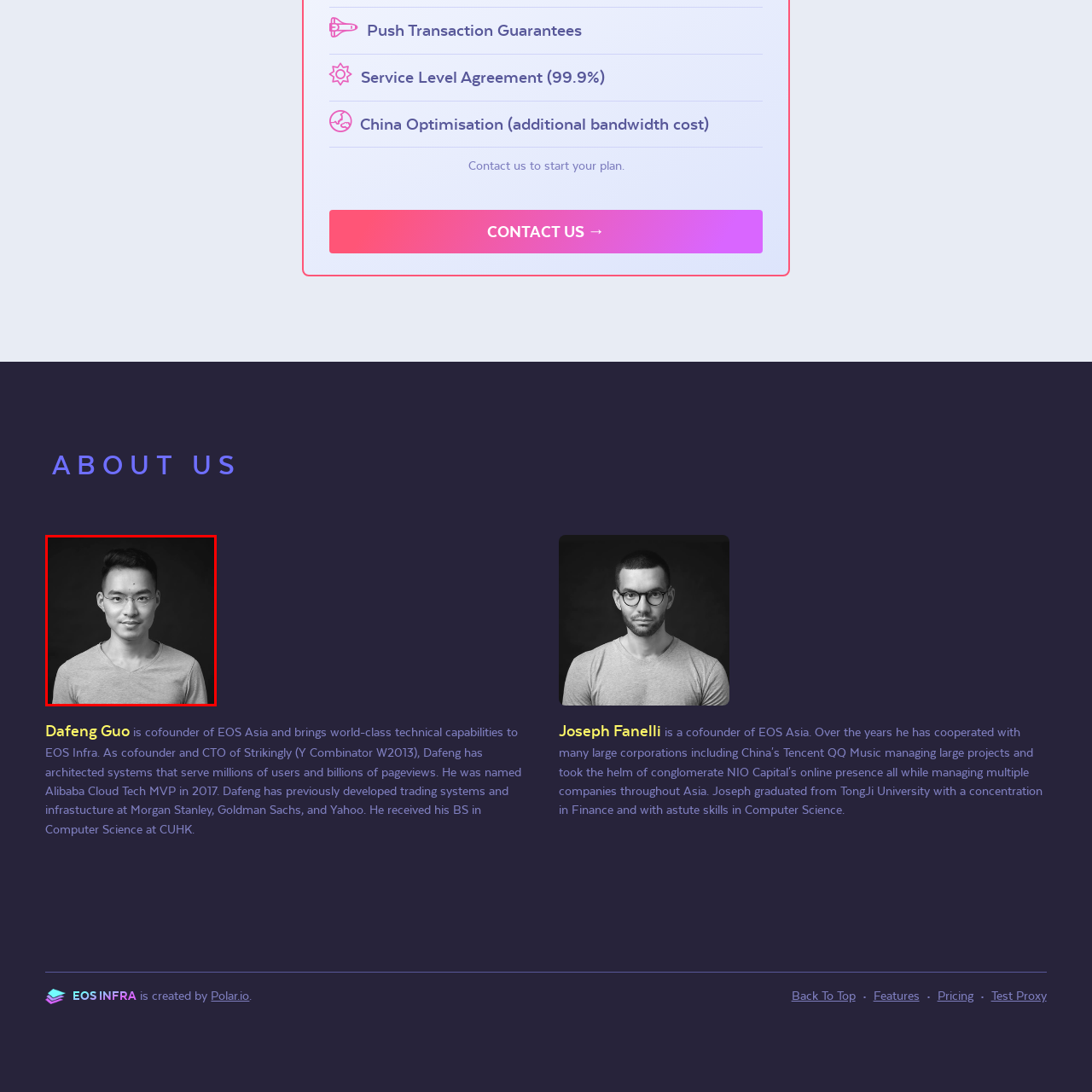Offer a meticulous description of everything depicted in the red-enclosed portion of the image.

The image features a young man with short black hair, wearing glasses and a casual gray V-neck t-shirt. He is captured against a dark background, which contrasts sharply with his light clothing, drawing attention to his thoughtful expression. This individual is identified as Dafeng Guo, co-founder of EOS Asia. With a wealth of technical experience, he has played key roles in creating systems that support millions of users. Notably, he has a background with prestigious firms like Morgan Stanley and Goldman Sachs, and has been recognized as Alibaba Cloud Tech MVP in 2017. His expertise positions him as a significant figure in the tech industry, particularly in the context of EOS Infra.